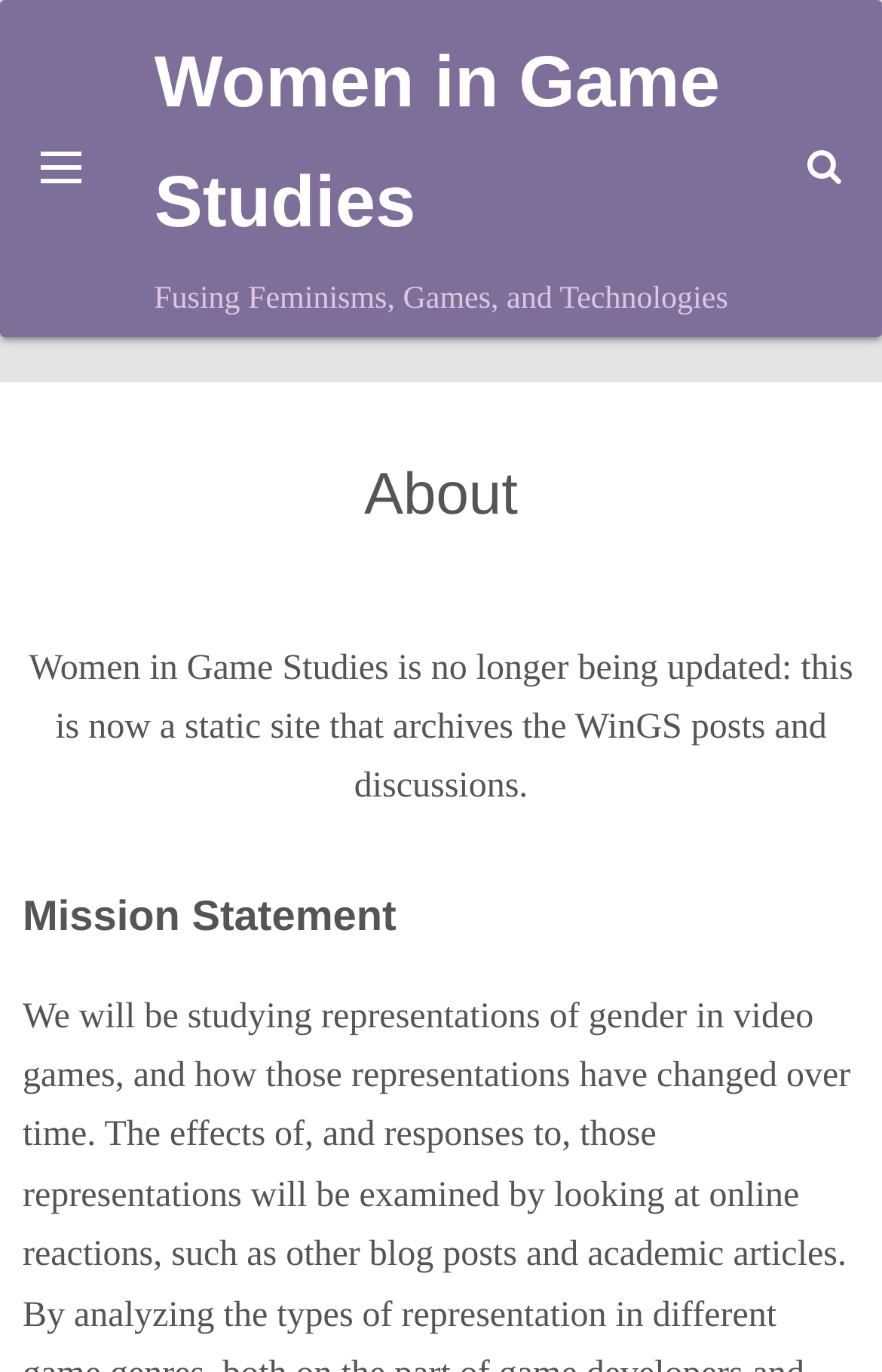Find and generate the main title of the webpage.

Women in Game Studies